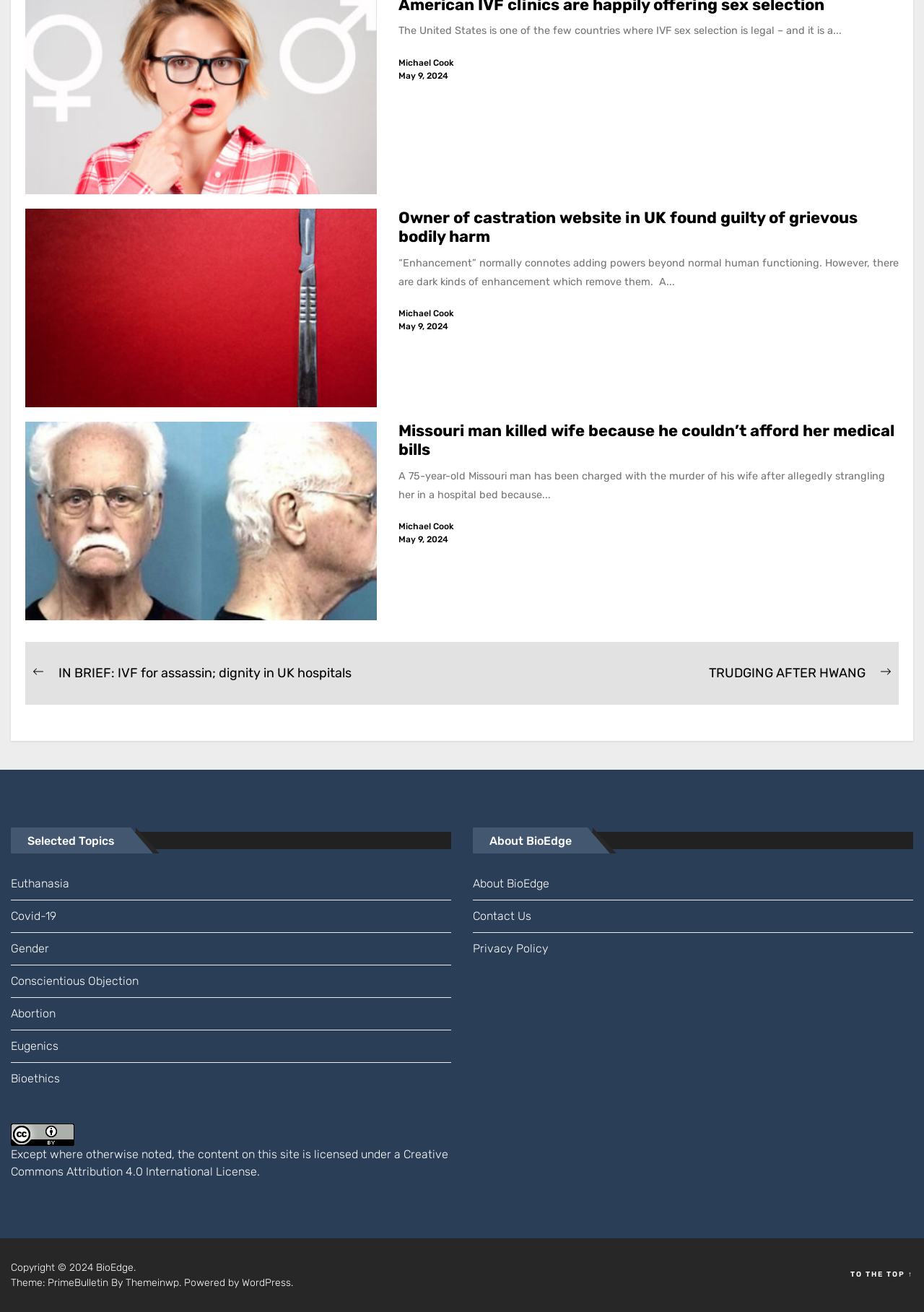What is the license under which the content is licensed?
Using the image, respond with a single word or phrase.

Creative Commons Attribution 4.0 International